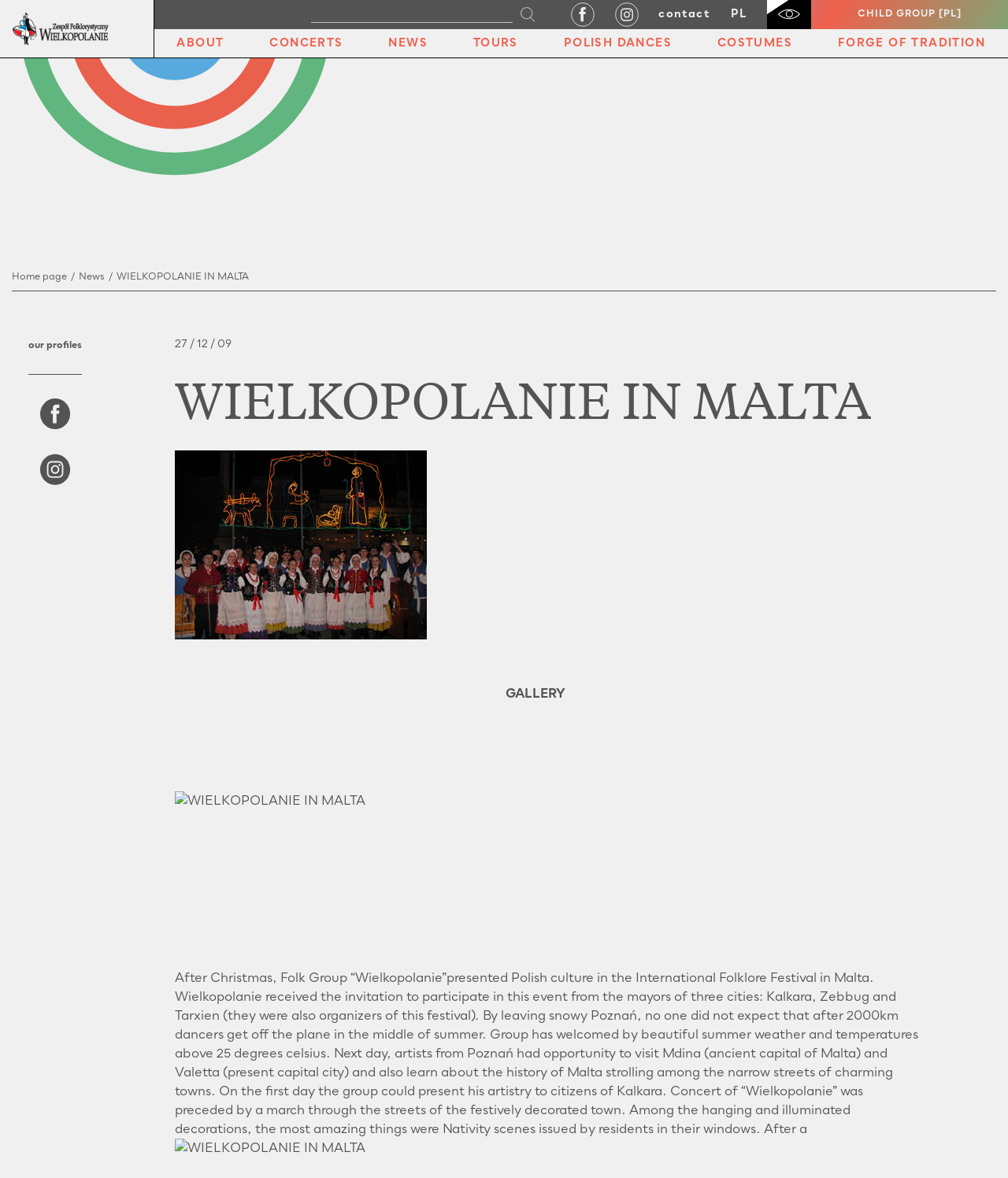Respond to the question below with a concise word or phrase:
How many links are there in the top navigation menu?

7